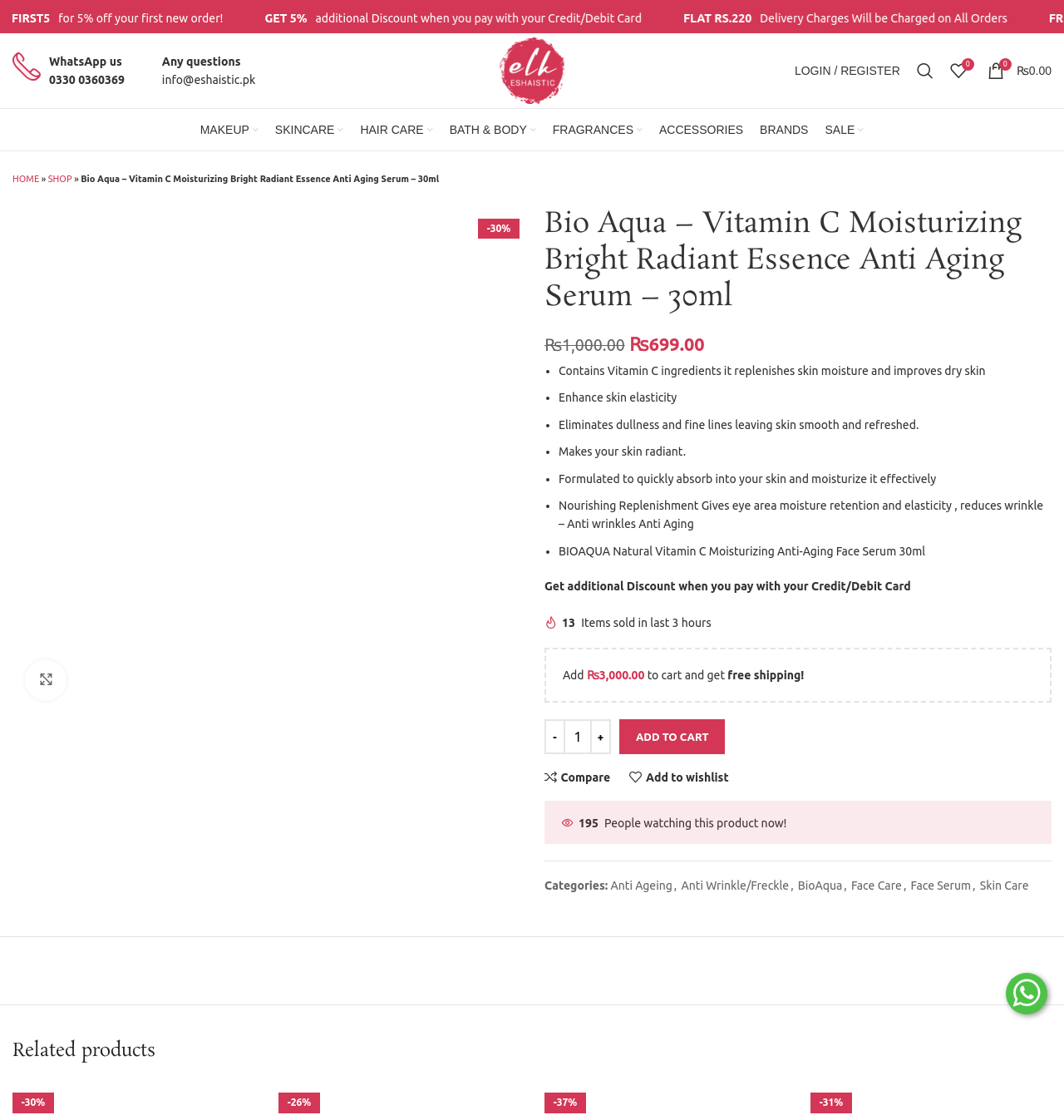Please pinpoint the bounding box coordinates for the region I should click to adhere to this instruction: "Add the product to cart".

[0.582, 0.642, 0.682, 0.674]